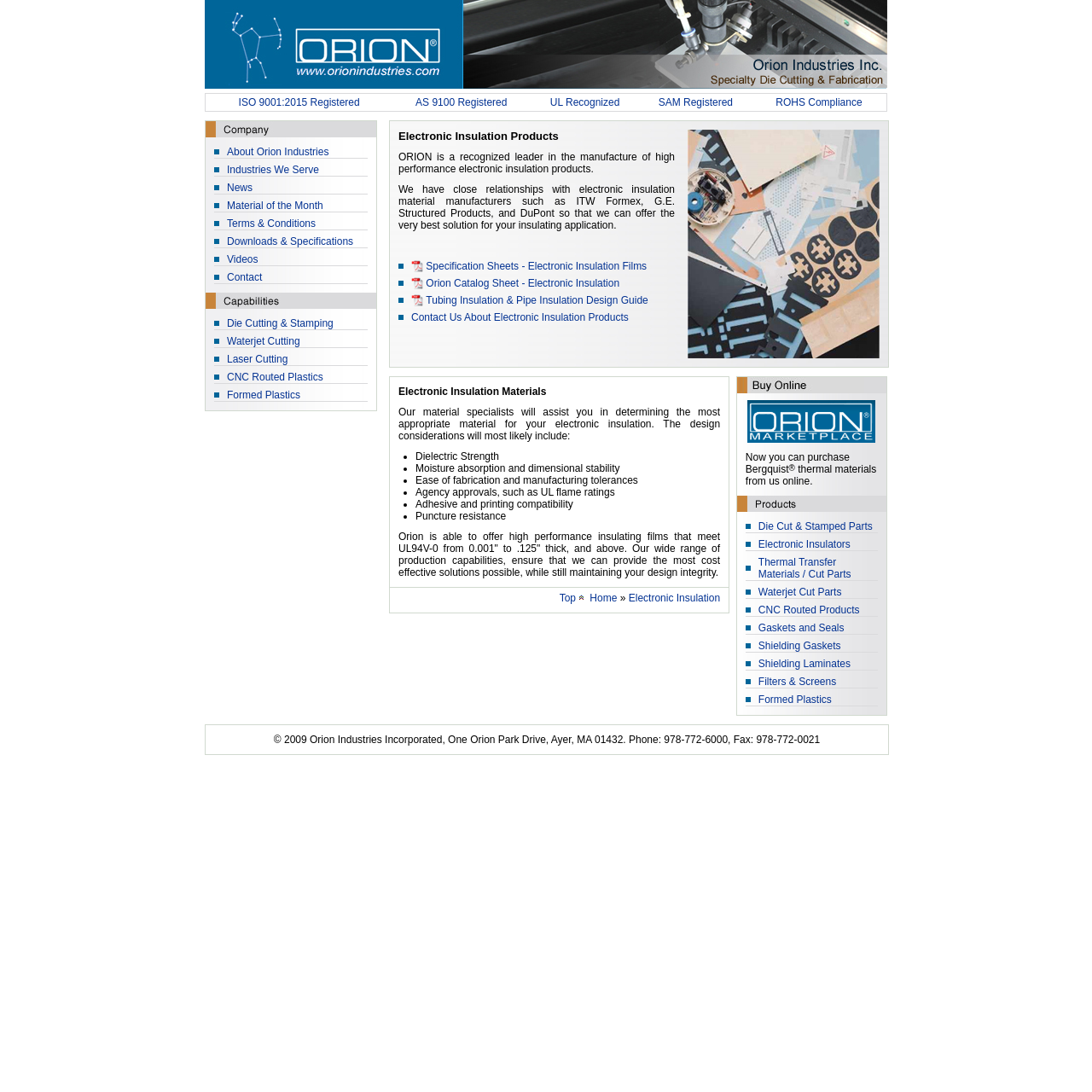What is the main product category?
Using the information presented in the image, please offer a detailed response to the question.

I determined this by looking at the headings and content on the webpage, which suggests that the company specializes in electronic insulation products and materials.